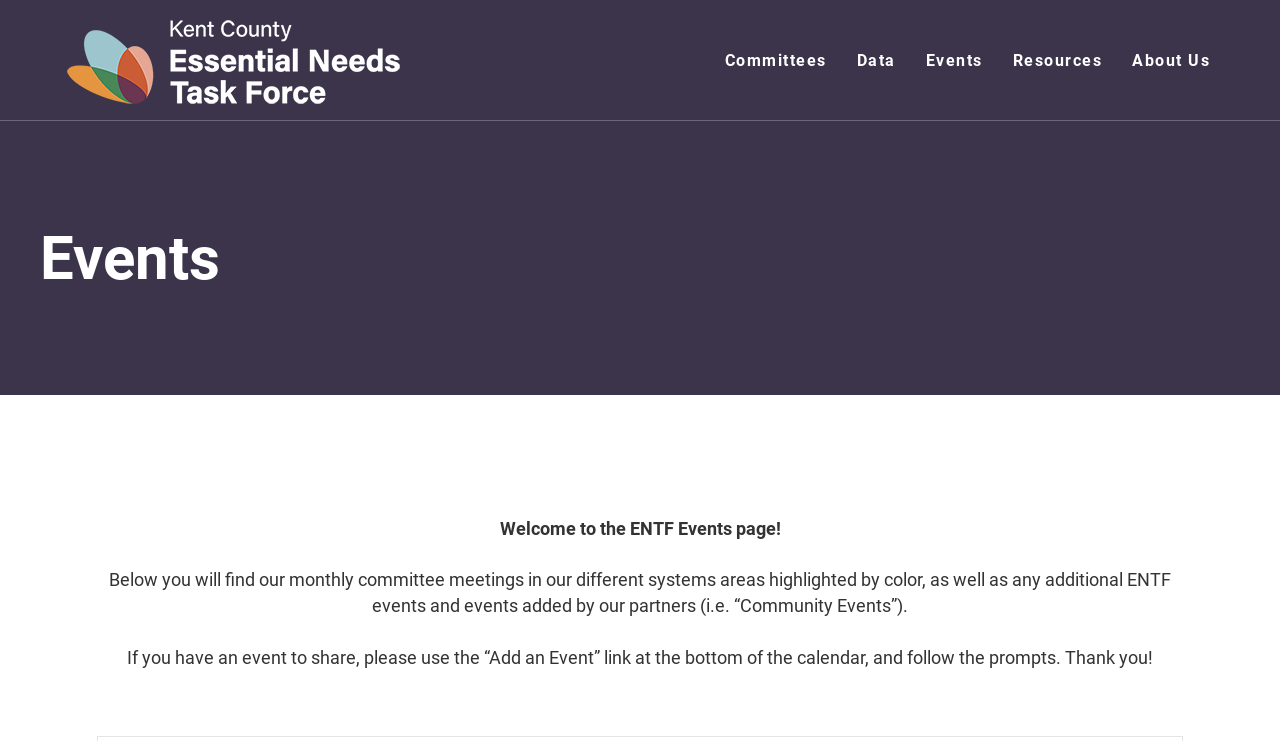Given the element description, predict the bounding box coordinates in the format (top-left x, top-left y, bottom-right x, bottom-right y), using floating point numbers between 0 and 1: About Us

[0.873, 0.0, 0.957, 0.162]